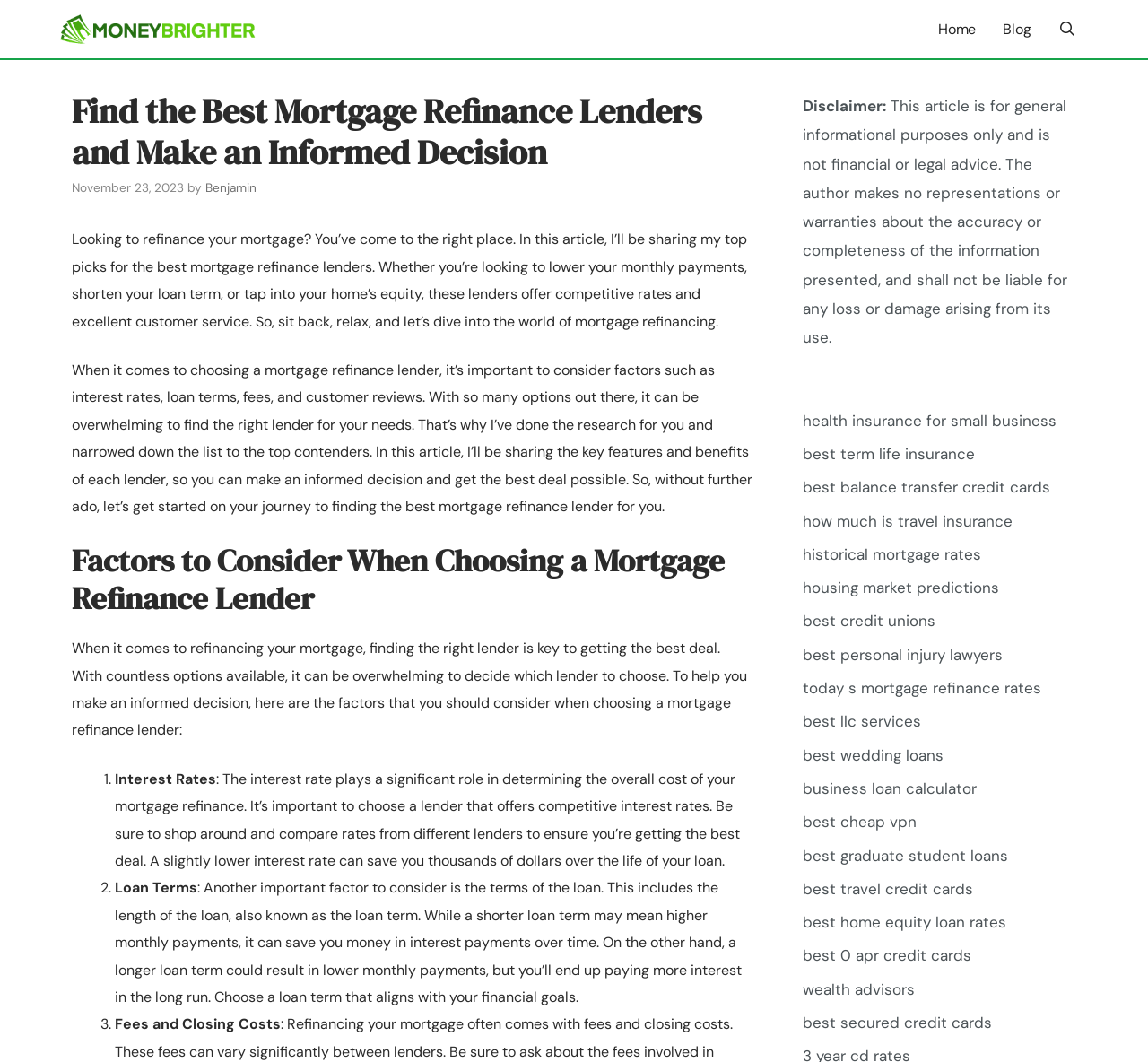Identify the coordinates of the bounding box for the element described below: "Blog". Return the coordinates as four float numbers between 0 and 1: [left, top, right, bottom].

[0.862, 0.0, 0.91, 0.055]